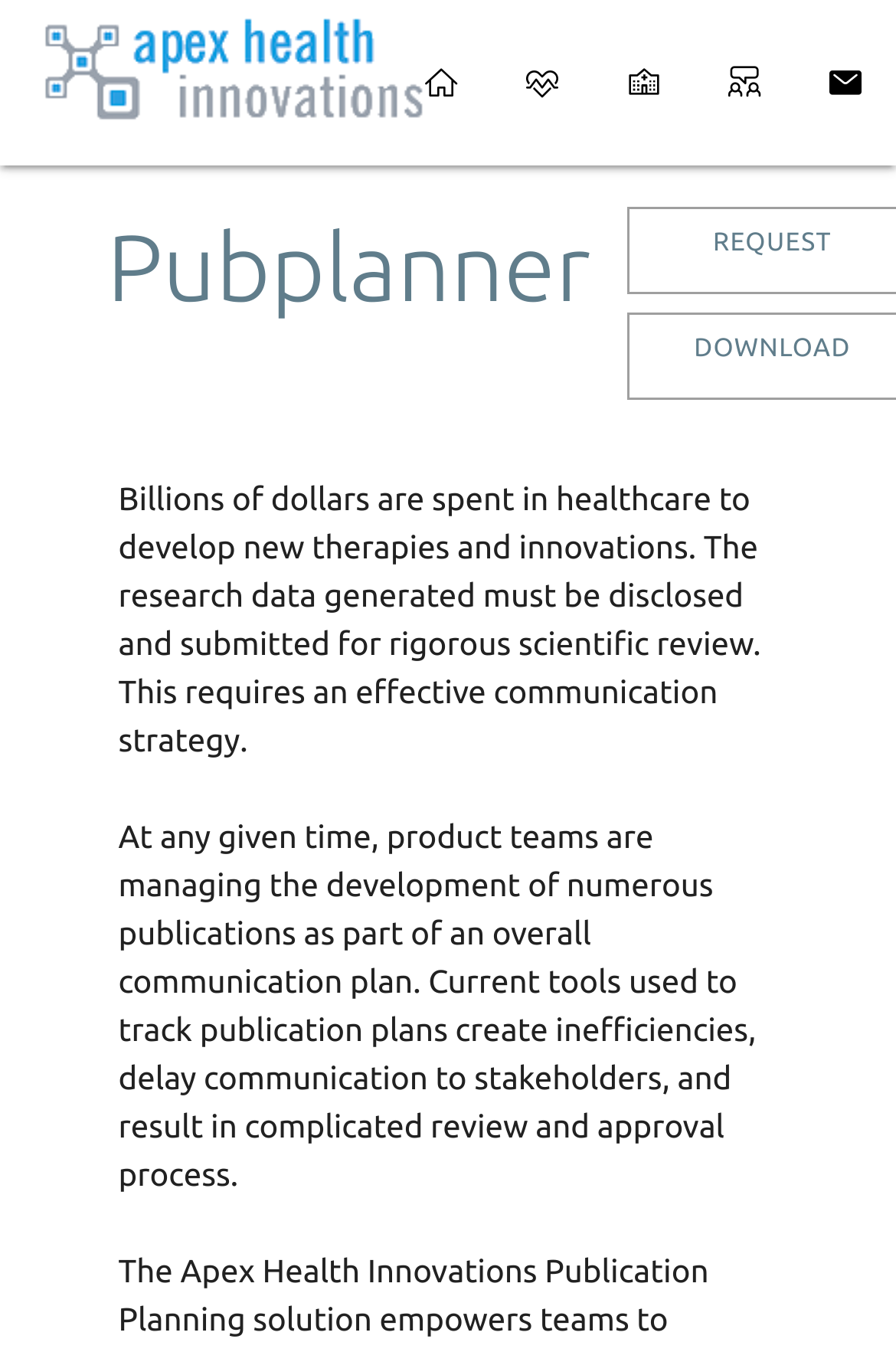Predict the bounding box coordinates for the UI element described as: "Contact Lens Accessories". The coordinates should be four float numbers between 0 and 1, presented as [left, top, right, bottom].

None